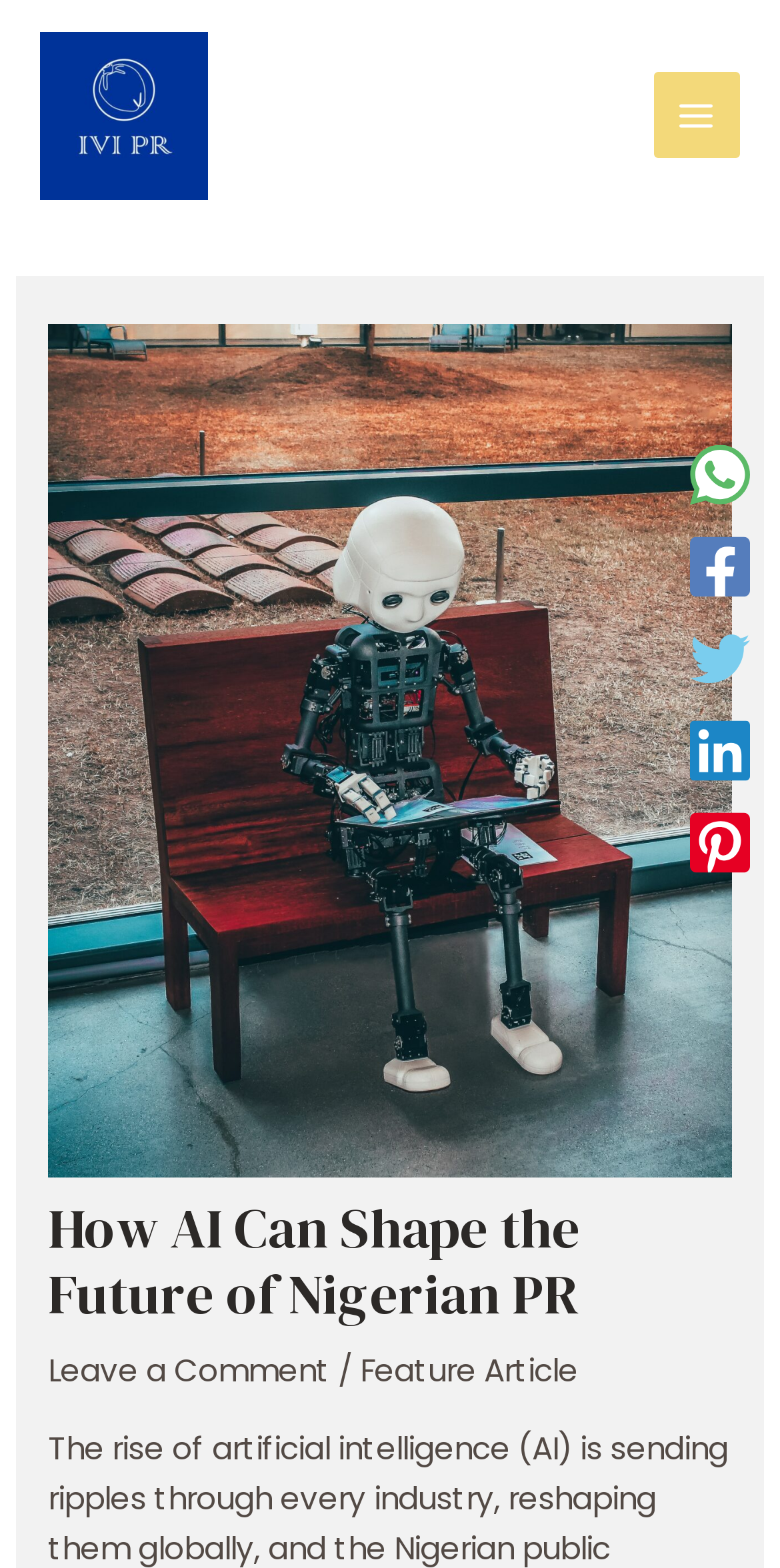Determine the bounding box coordinates of the clickable region to execute the instruction: "Read the article about How AI Can Shape the Future of Nigerian PR". The coordinates should be four float numbers between 0 and 1, denoted as [left, top, right, bottom].

[0.061, 0.764, 0.939, 0.848]